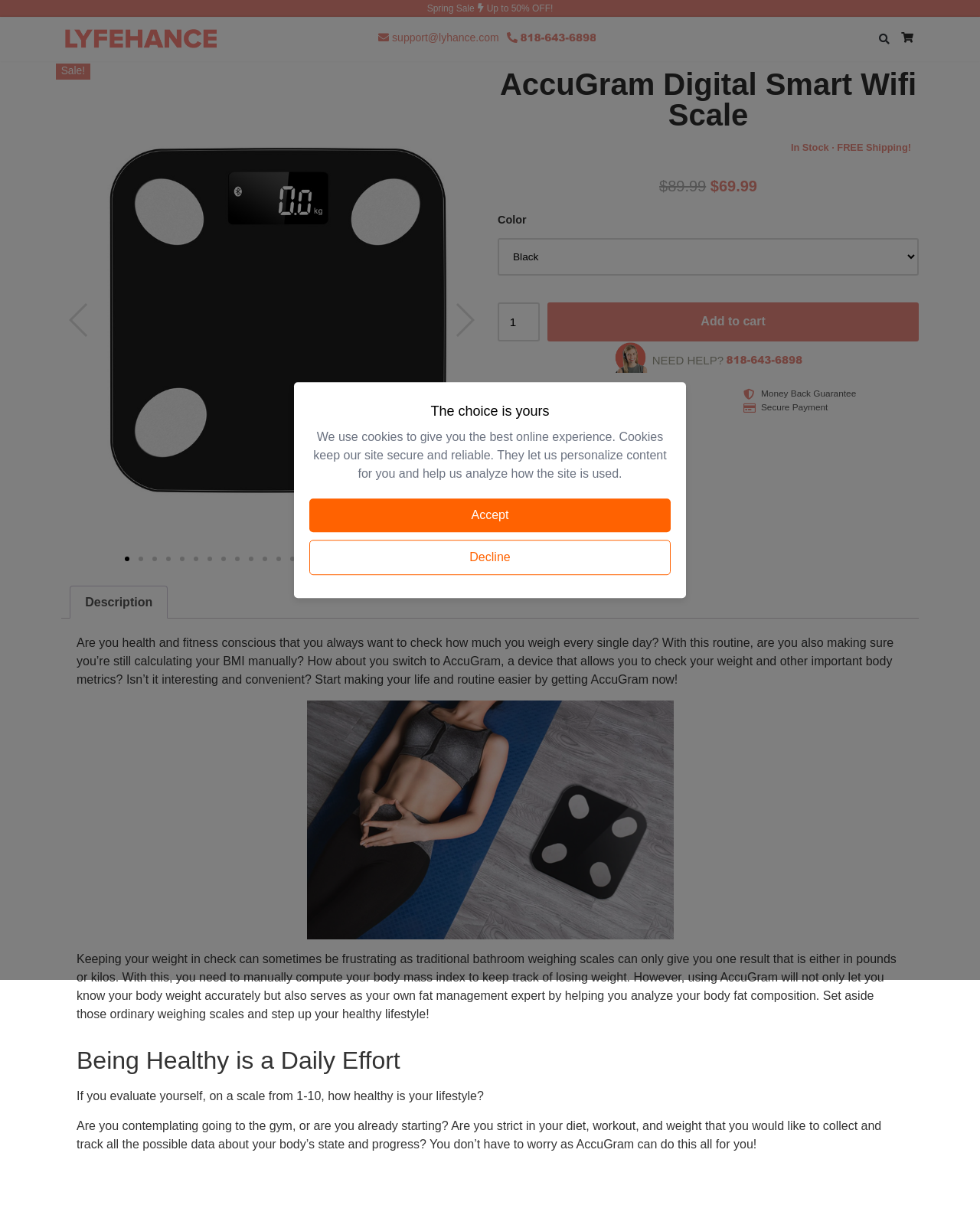Determine the bounding box coordinates of the clickable element to complete this instruction: "Check product description". Provide the coordinates in the format of four float numbers between 0 and 1, [left, top, right, bottom].

[0.071, 0.477, 0.171, 0.504]